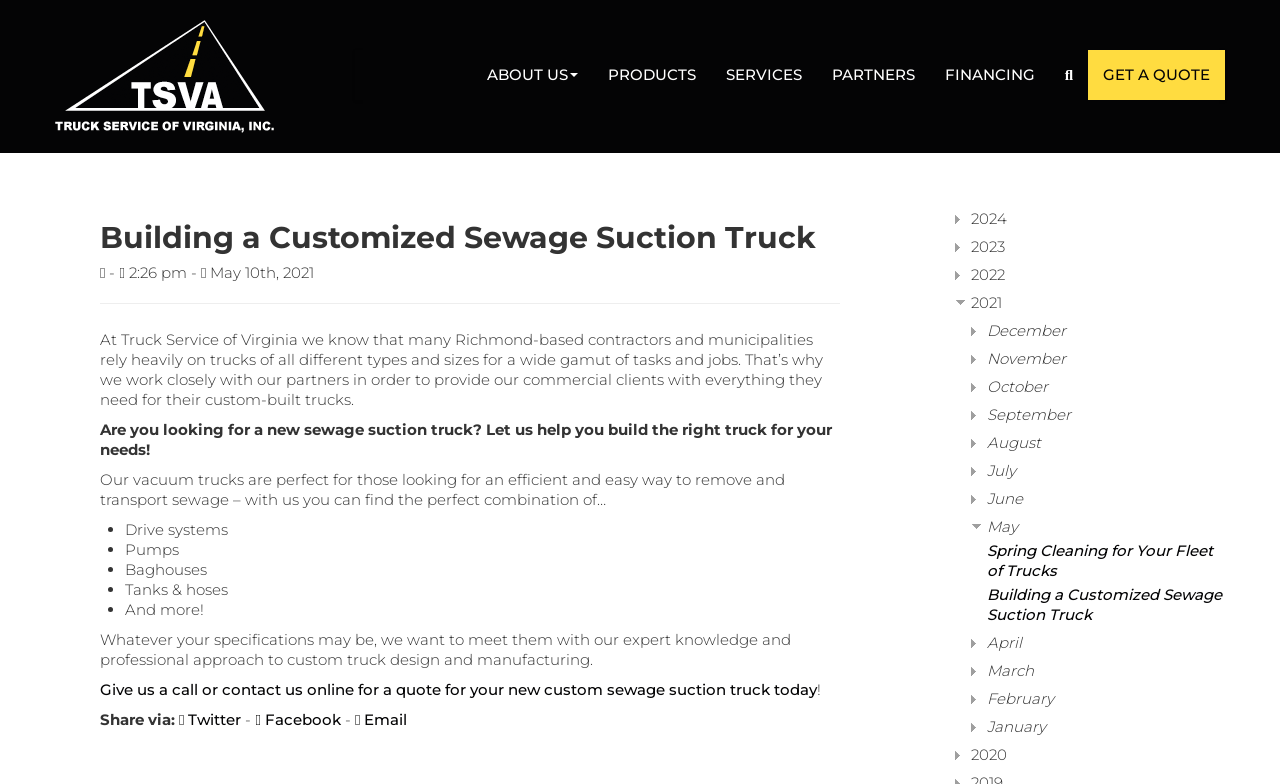Determine the bounding box coordinates of the clickable element necessary to fulfill the instruction: "Get a quote". Provide the coordinates as four float numbers within the 0 to 1 range, i.e., [left, top, right, bottom].

[0.85, 0.064, 0.957, 0.128]